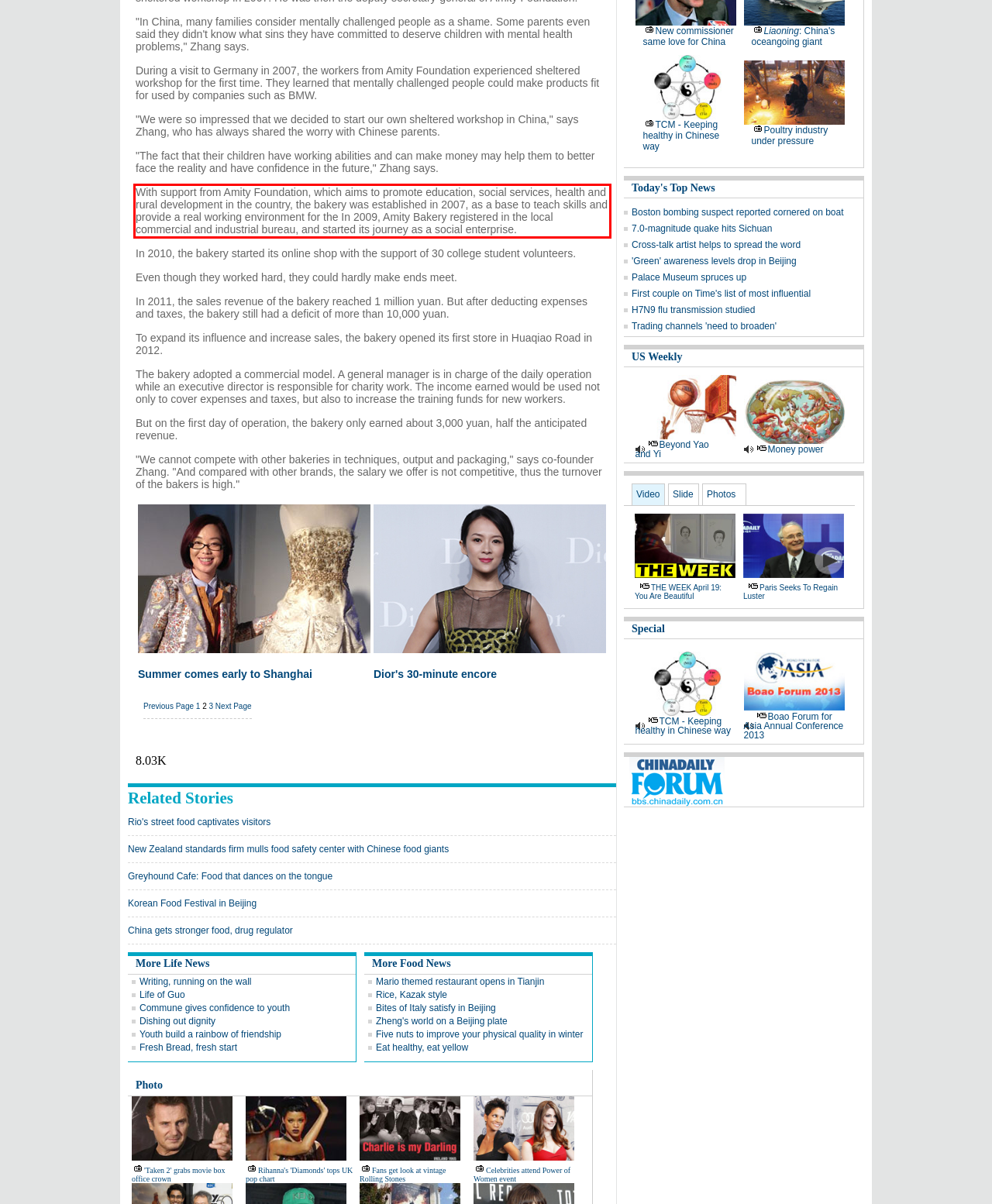You have a webpage screenshot with a red rectangle surrounding a UI element. Extract the text content from within this red bounding box.

With support from Amity Foundation, which aims to promote education, social services, health and rural development in the country, the bakery was established in 2007, as a base to teach skills and provide a real working environment for the In 2009, Amity Bakery registered in the local commercial and industrial bureau, and started its journey as a social enterprise.